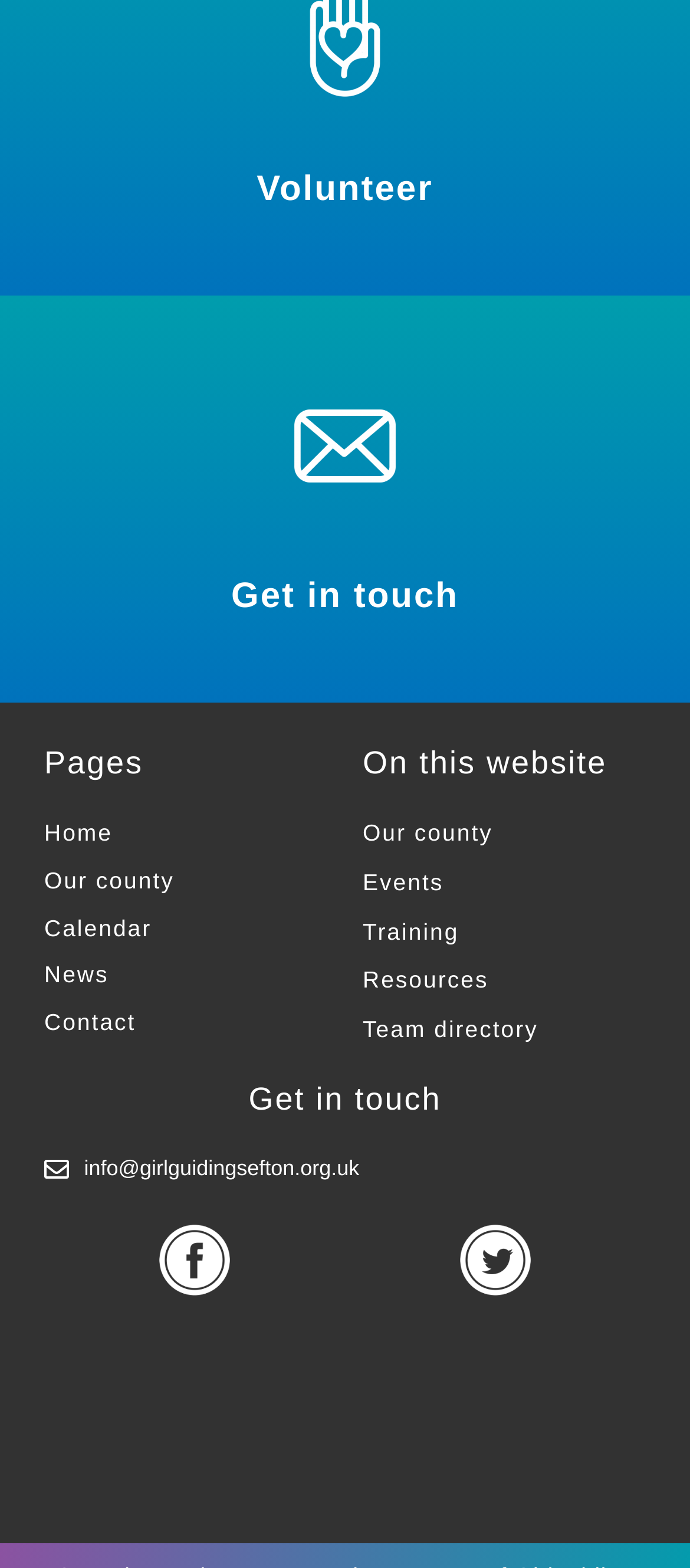How many social media links are available?
Look at the image and provide a short answer using one word or a phrase.

2